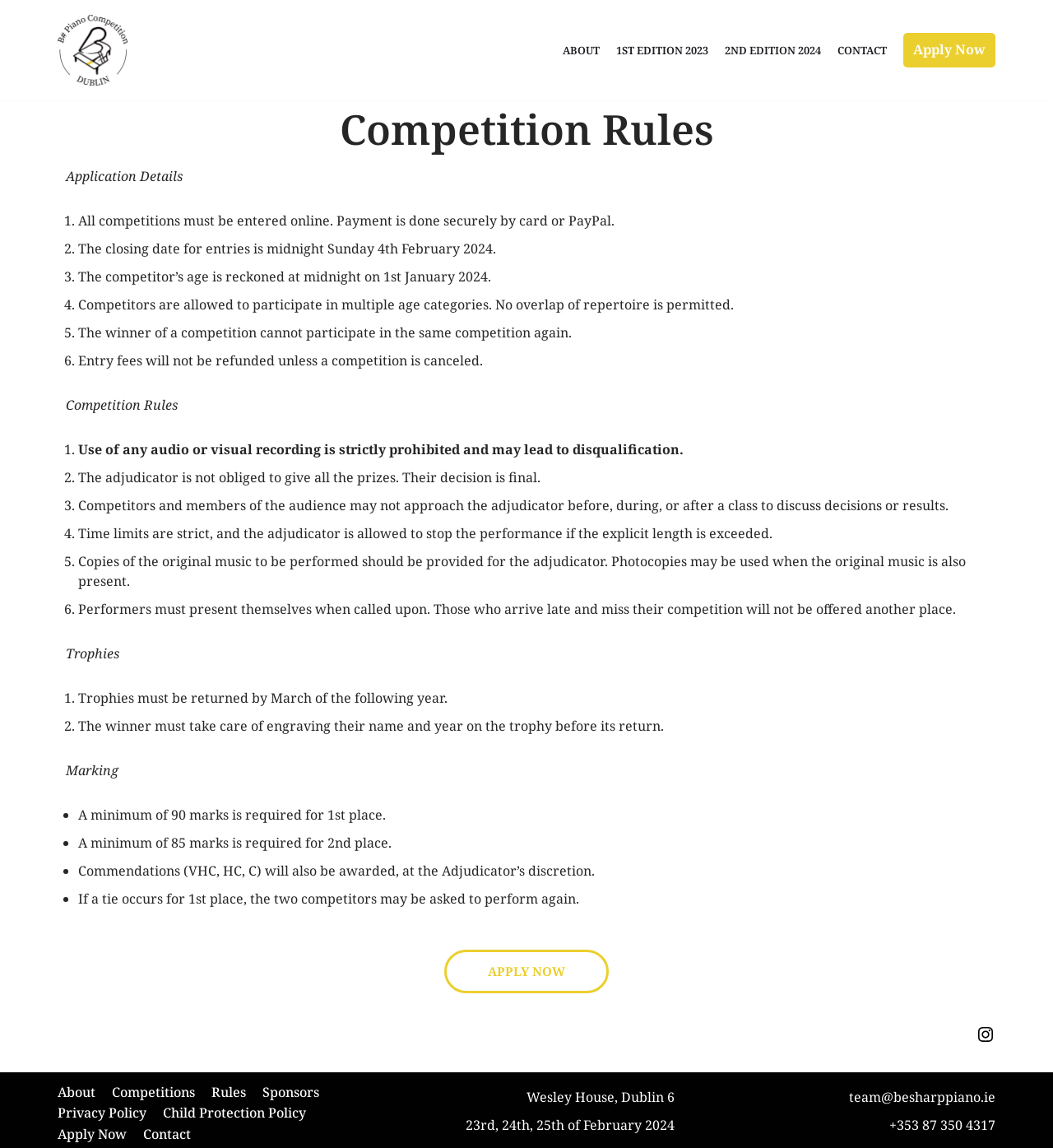Show the bounding box coordinates of the element that should be clicked to complete the task: "Contact us".

[0.795, 0.035, 0.842, 0.053]